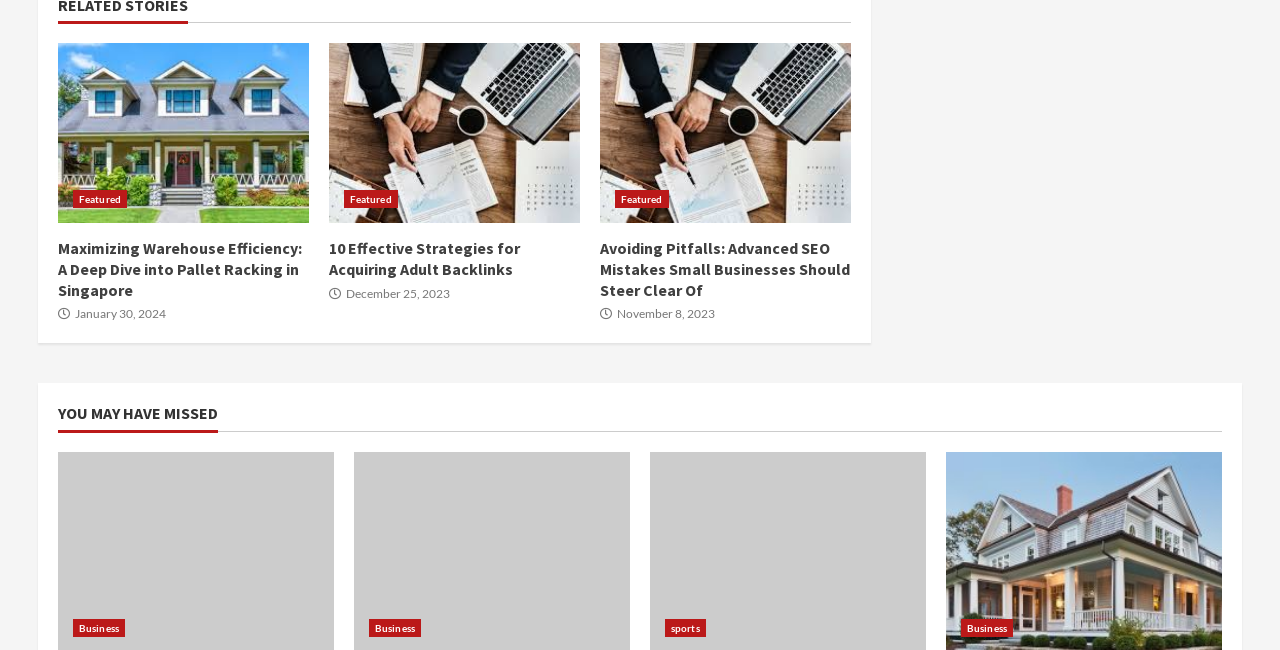When was the third article published?
Please give a well-detailed answer to the question.

I found the publication date of the third article by looking at the StaticText element with the text 'November 8, 2023' which is associated with the third article.